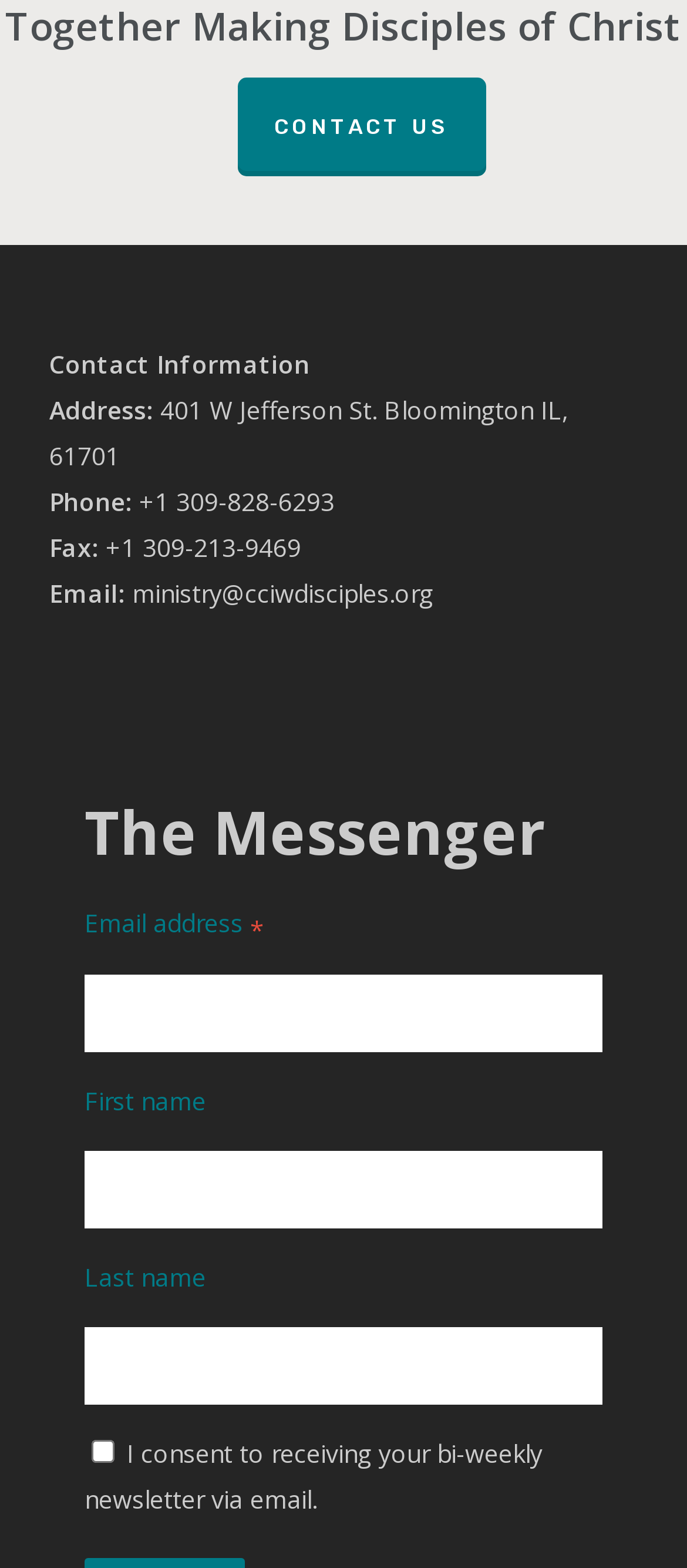Using the provided description: "Contact Us", find the bounding box coordinates of the corresponding UI element. The output should be four float numbers between 0 and 1, in the format [left, top, right, bottom].

[0.351, 0.004, 0.7, 0.067]